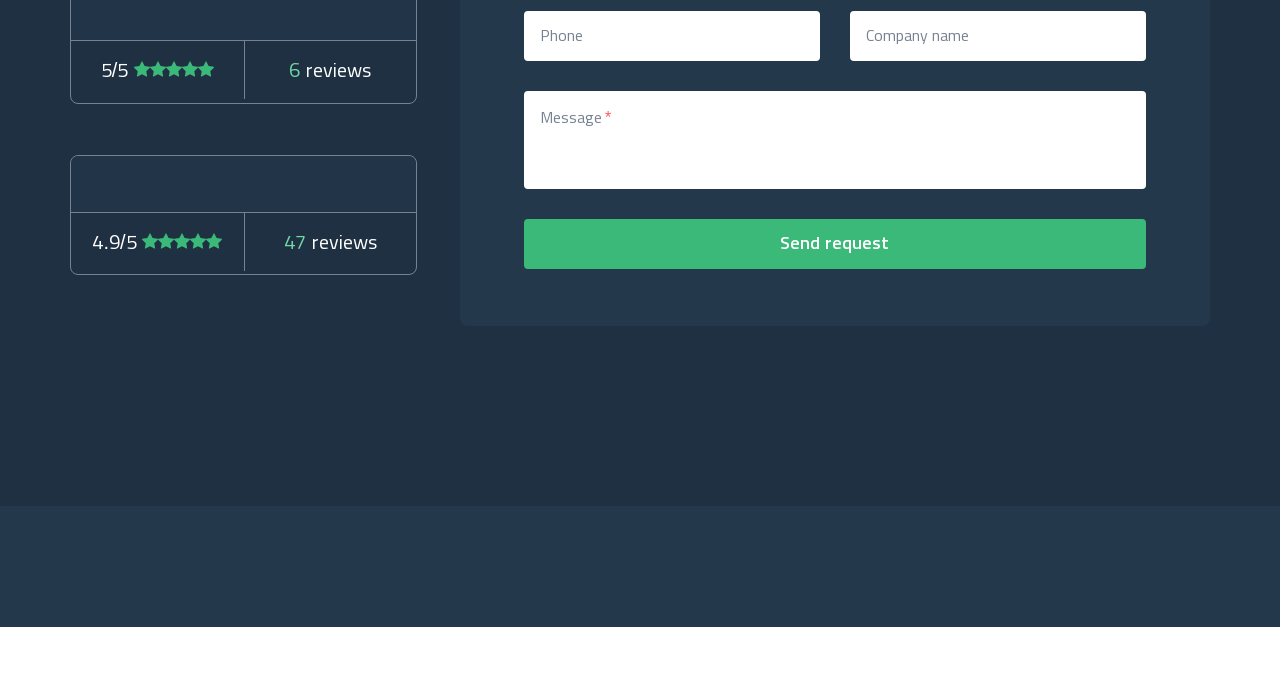Please answer the following question using a single word or phrase: 
What is the rating of the company?

4.9/5